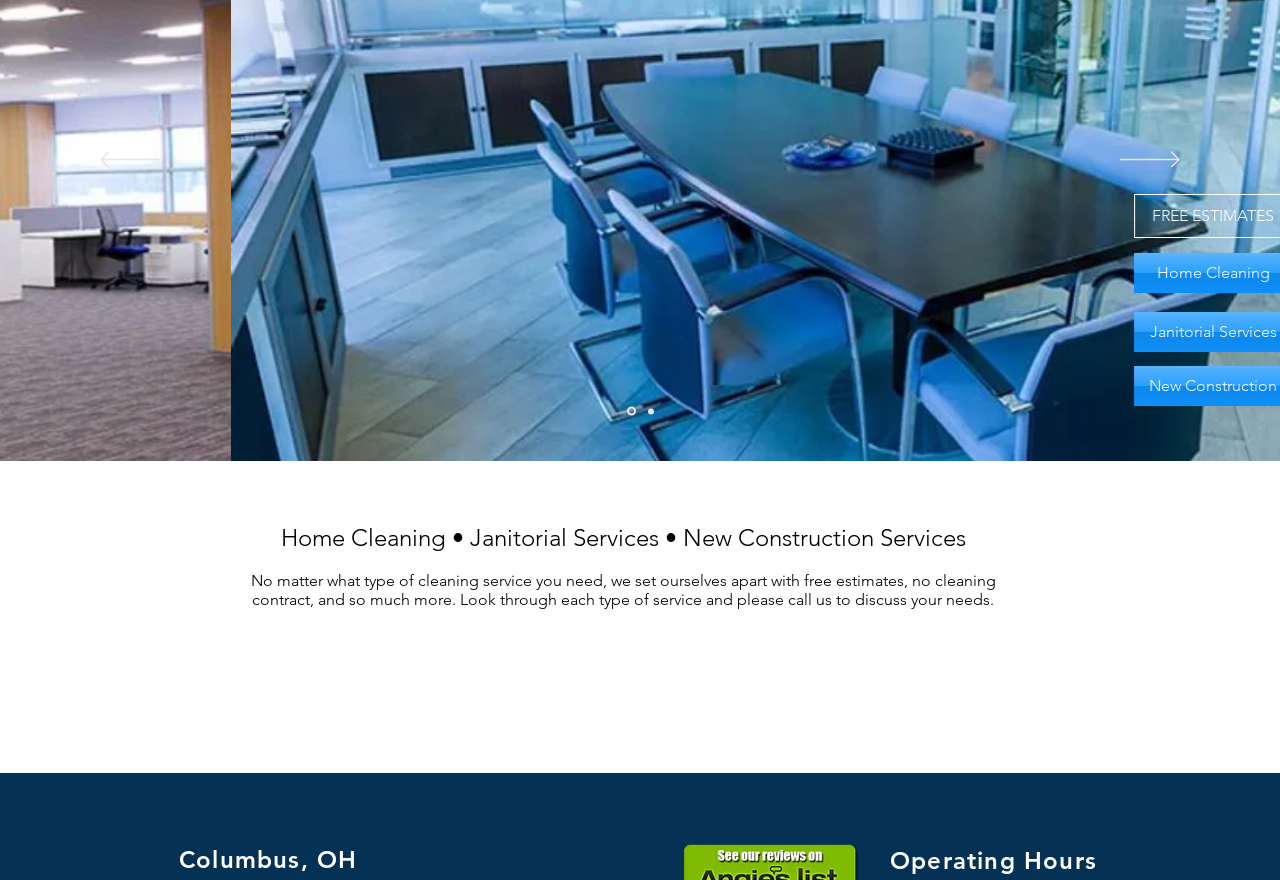Locate the bounding box of the UI element with the following description: "Janitorial Services".

[0.705, 0.355, 0.829, 0.4]